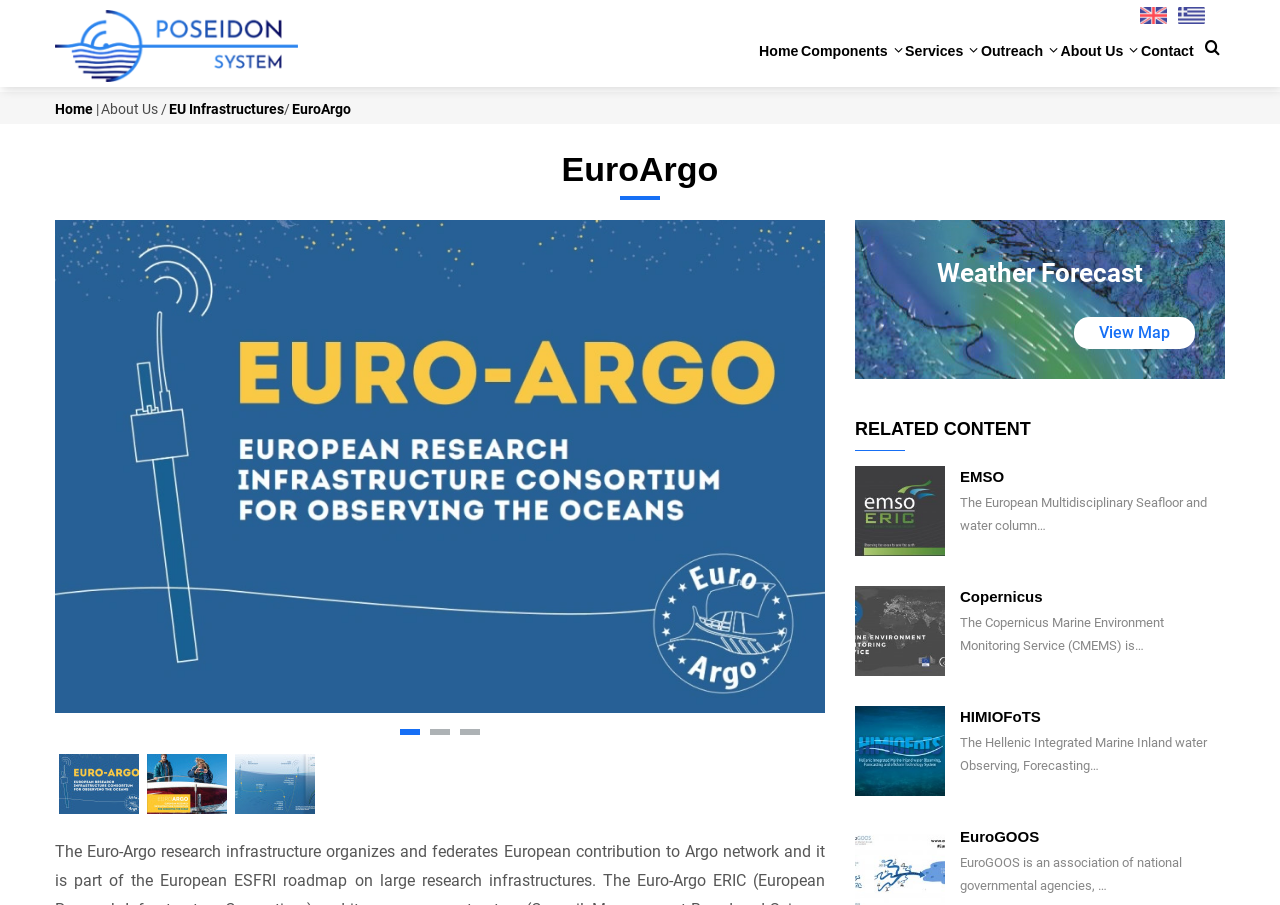What is the name of the first component in the main navigation?
Refer to the image and provide a thorough answer to the question.

The main navigation is located at the top of the webpage, and the first component is a link with the text 'Home'.